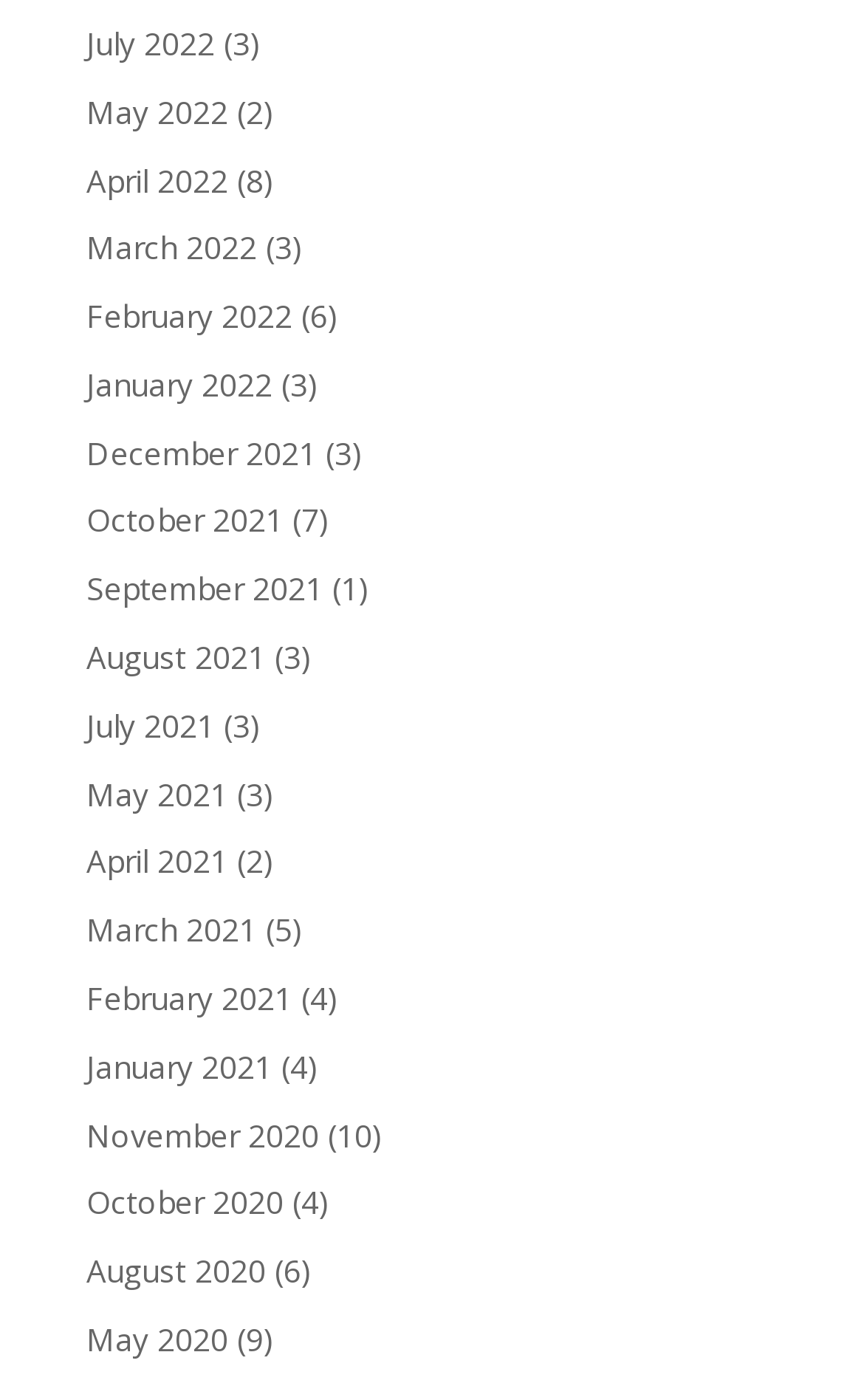Predict the bounding box of the UI element that fits this description: "May 2021".

[0.1, 0.552, 0.264, 0.582]